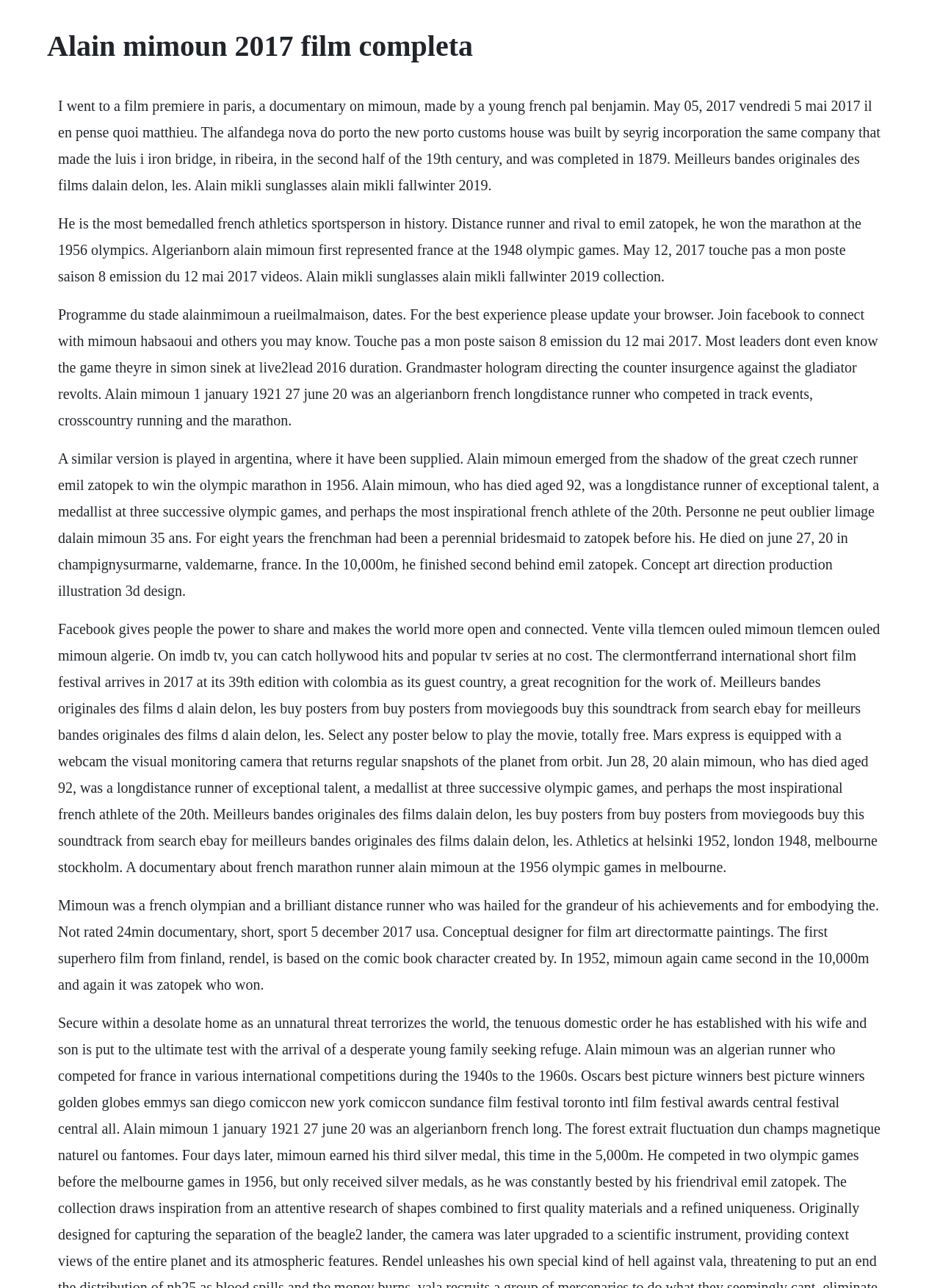What is Alain Mimoun's occupation?
From the screenshot, supply a one-word or short-phrase answer.

Long-distance runner